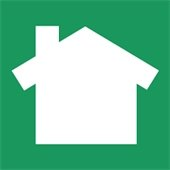Generate a detailed explanation of the scene depicted in the image.

This image features a simple, stylized icon of a house, rendered in white against a vibrant green background. The design is minimalistic, emphasizing a clean silhouette of a house with a chimney. This icon is commonly associated with home security services and community programs, such as the FREE Home Security Survey offered by the Annapolis Community Builders. These programs aim to enhance residential safety and encourage homeowners to take proactive steps to secure their properties. The house icon serves as a visual representation of community support and the importance of home safety initiatives.